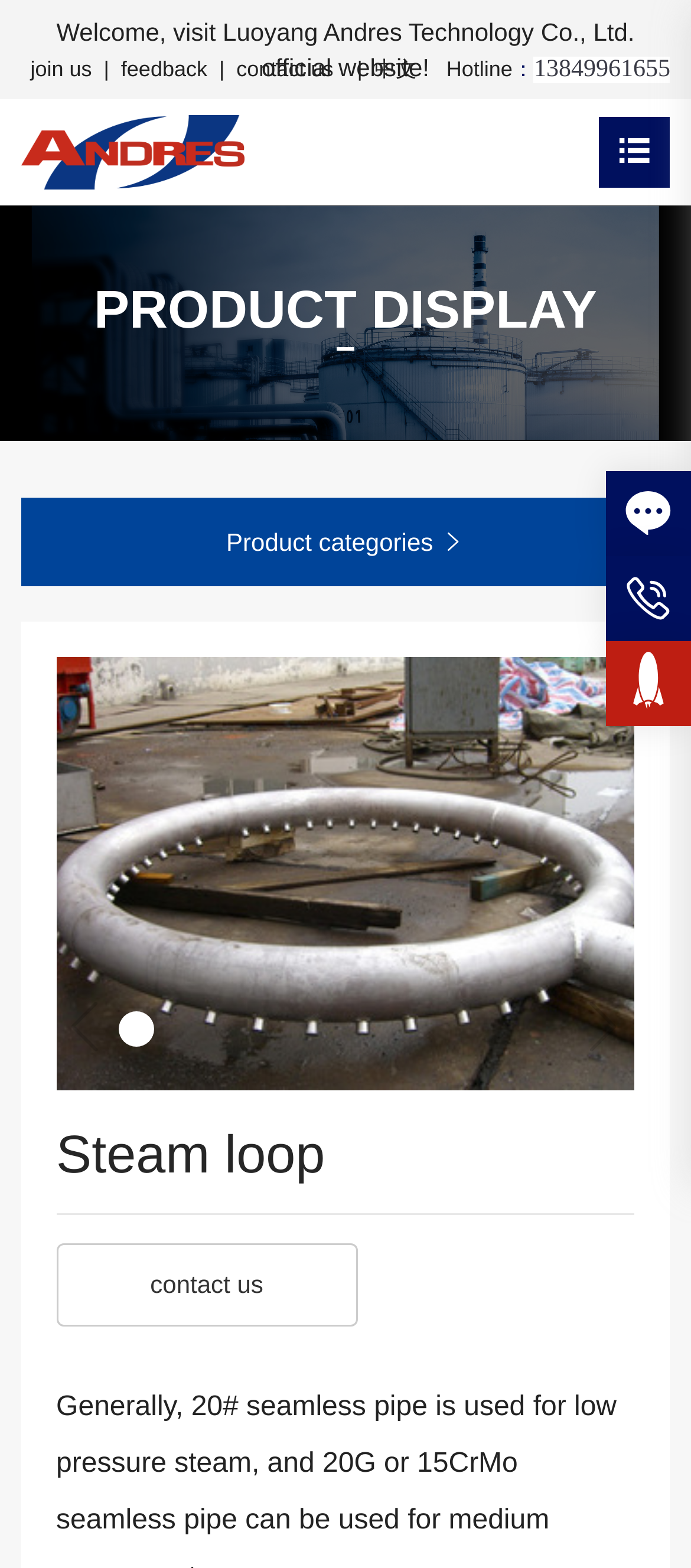Please identify the bounding box coordinates of the region to click in order to complete the given instruction: "Click the 'contact us' link". The coordinates should be four float numbers between 0 and 1, i.e., [left, top, right, bottom].

[0.342, 0.036, 0.482, 0.052]